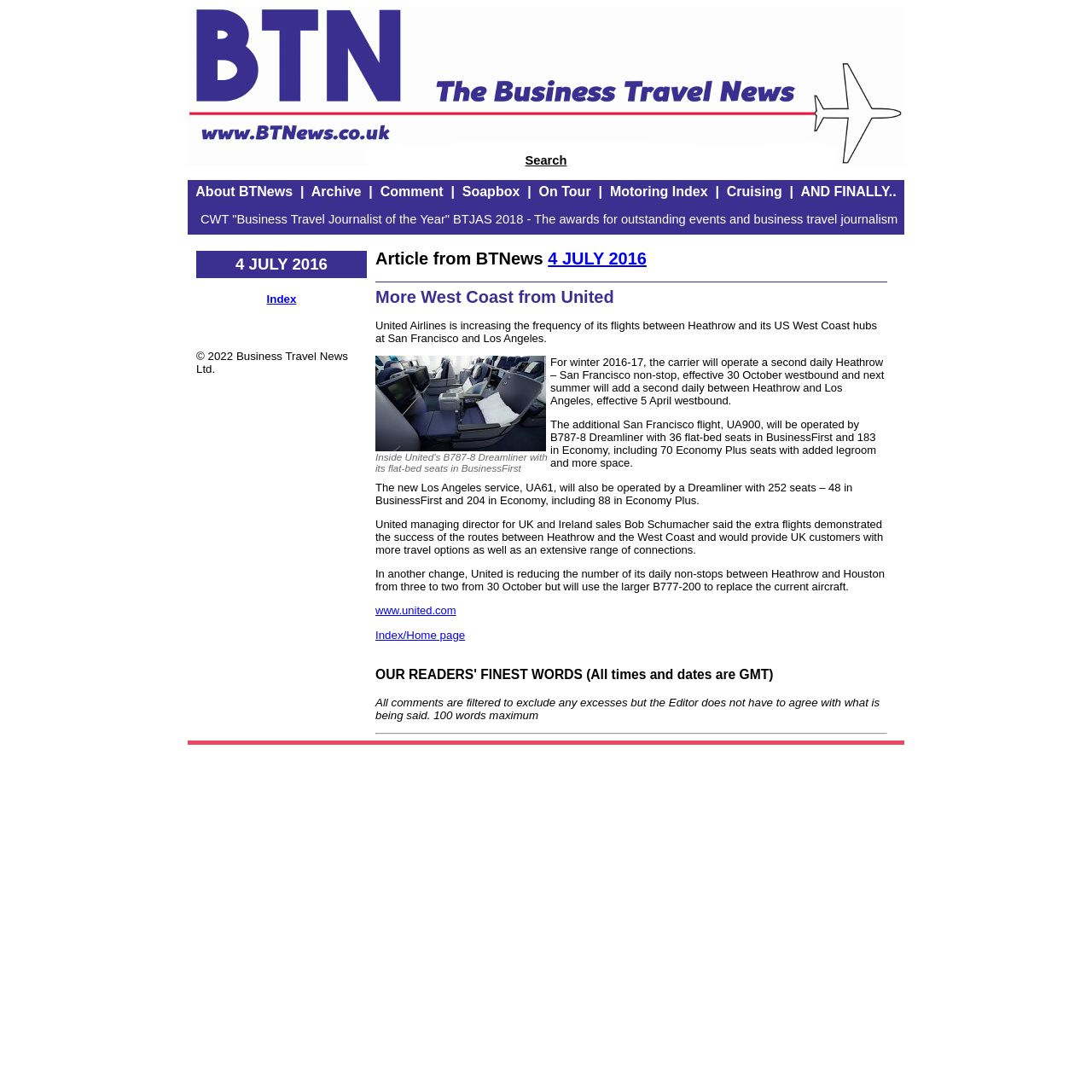Given the description: "More West Coast from United", determine the bounding box coordinates of the UI element. The coordinates should be formatted as four float numbers between 0 and 1, [left, top, right, bottom].

[0.344, 0.263, 0.562, 0.281]